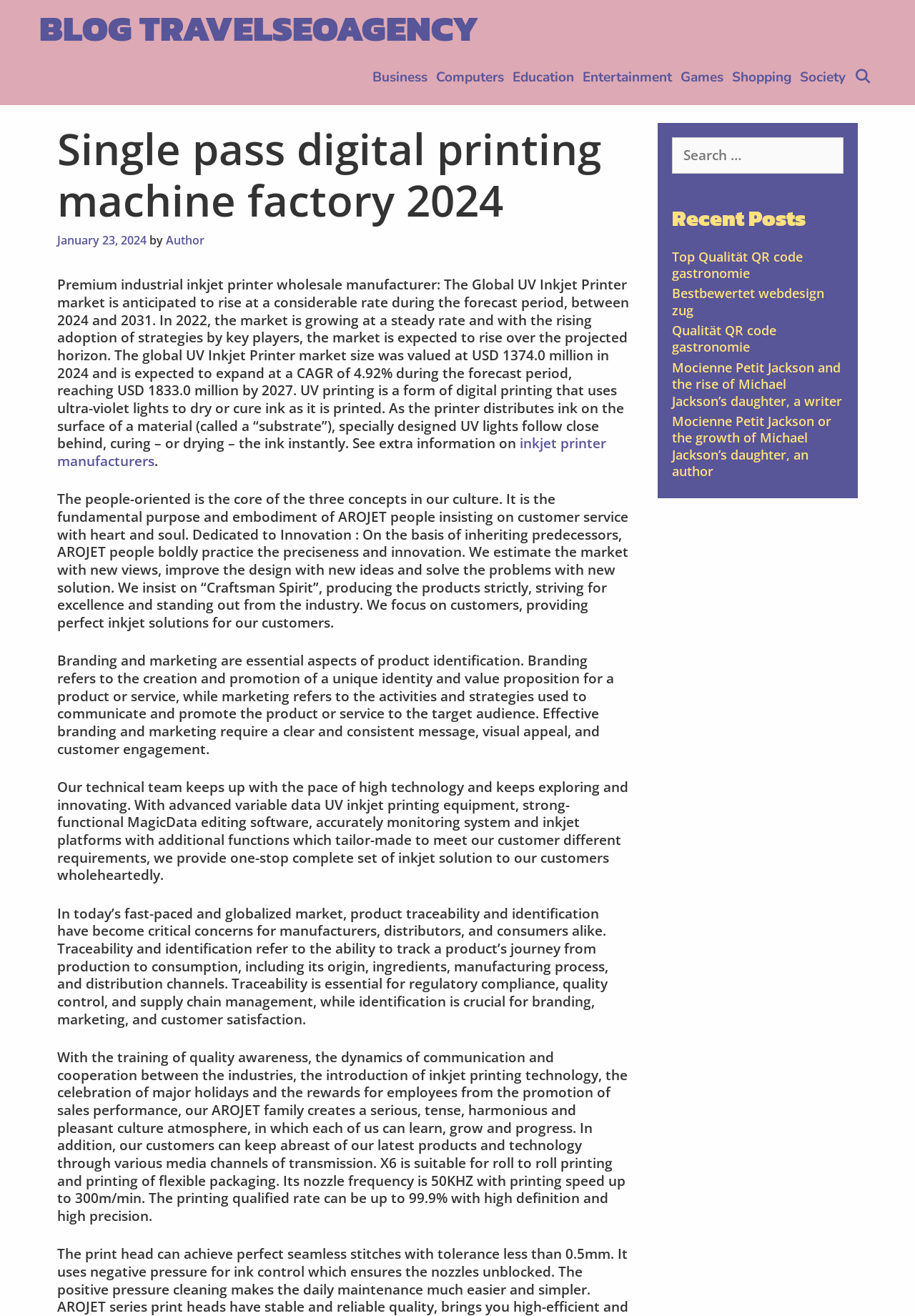Generate a comprehensive caption for the webpage you are viewing.

The webpage appears to be a blog post from "Blog TravelSeoAgency" with a focus on industrial inkjet printers. At the top, there is a navigation menu with links to various categories such as "Business", "Computers", "Education", and more. 

Below the navigation menu, there is a header section with the title "Single pass digital printing machine factory 2024" and a link to the date "January 23, 2024". The author's name is also mentioned in this section.

The main content of the webpage is a lengthy article about premium industrial inkjet printer wholesale manufacturers. The article discusses the growth of the global UV inkjet printer market, its current size, and its expected growth rate. It also explains the concept of UV printing and its benefits.

The article is divided into several sections, each discussing different aspects of industrial inkjet printers, such as branding and marketing, product traceability, and identification. There are also sections that highlight the company's culture, technical capabilities, and customer-centric approach.

On the right-hand side of the webpage, there is a search bar with a label "Search for:" and a list of recent posts with links to other articles, including "Top Qualität QR code gastronomie", "Bestbewertet webdesign zug", and more.